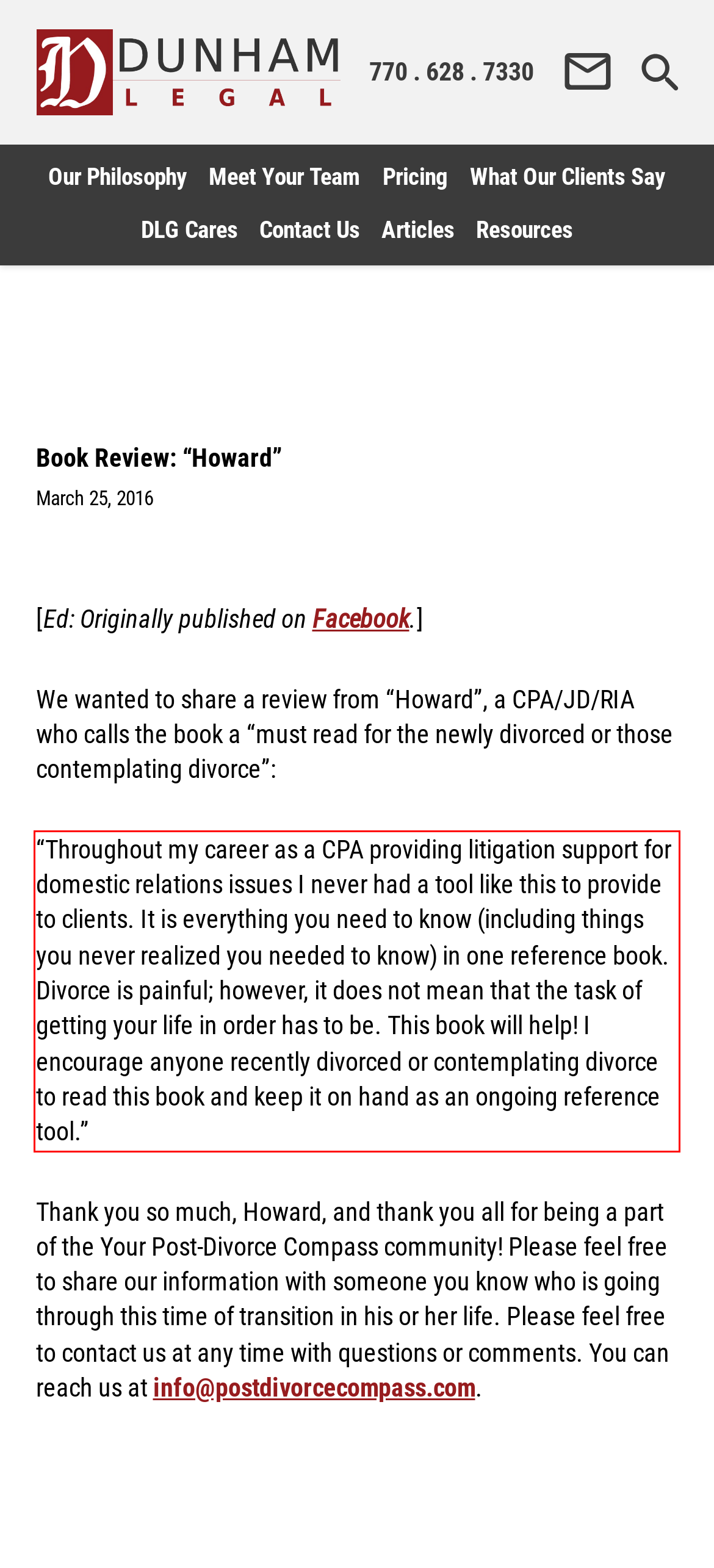Your task is to recognize and extract the text content from the UI element enclosed in the red bounding box on the webpage screenshot.

“Throughout my career as a CPA providing litigation support for domestic relations issues I never had a tool like this to provide to clients. It is everything you need to know (including things you never realized you needed to know) in one reference book. Divorce is painful; however, it does not mean that the task of getting your life in order has to be. This book will help! I encourage anyone recently divorced or contemplating divorce to read this book and keep it on hand as an ongoing reference tool.”